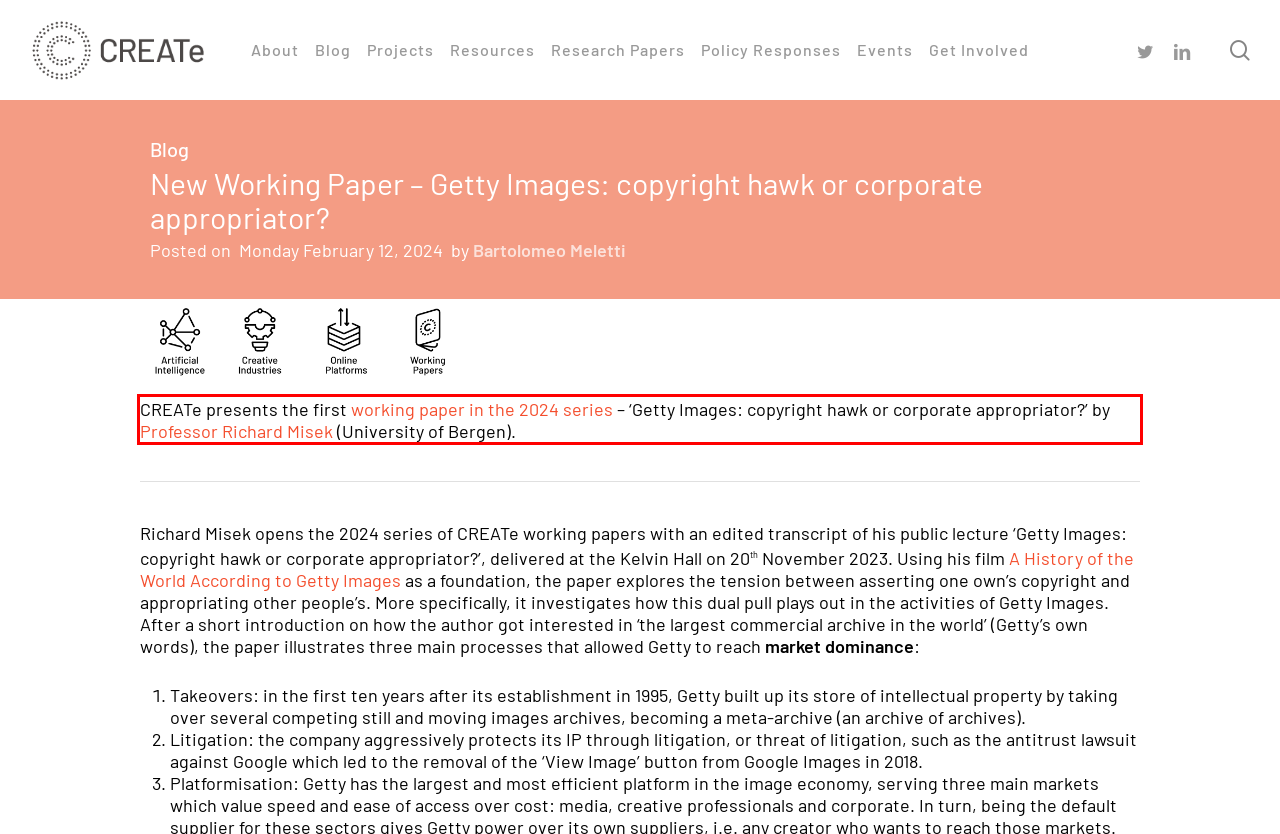Given a screenshot of a webpage with a red bounding box, please identify and retrieve the text inside the red rectangle.

CREATe presents the first working paper in the 2024 series – ‘Getty Images: copyright hawk or corporate appropriator?’ by Professor Richard Misek (University of Bergen).